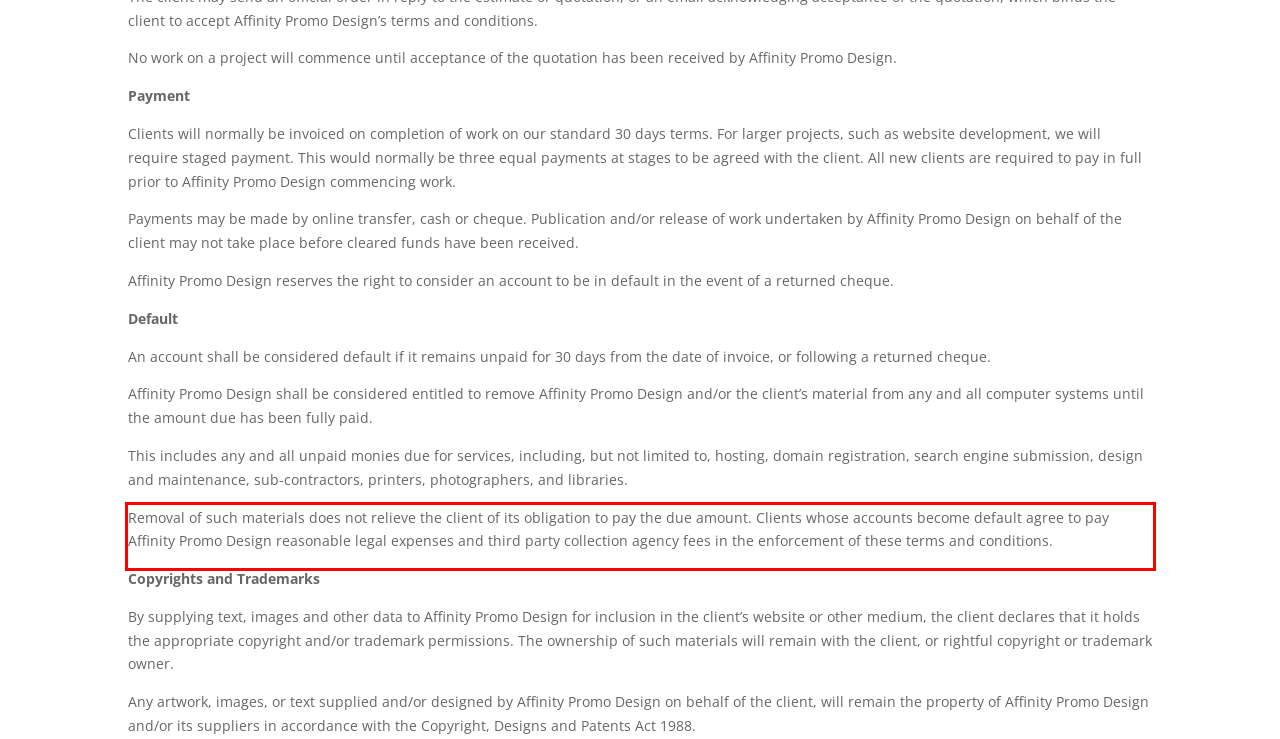You have a screenshot of a webpage with a red bounding box. Identify and extract the text content located inside the red bounding box.

Removal of such materials does not relieve the client of its obligation to pay the due amount. Clients whose accounts become default agree to pay Affinity Promo Design reasonable legal expenses and third party collection agency fees in the enforcement of these terms and conditions.